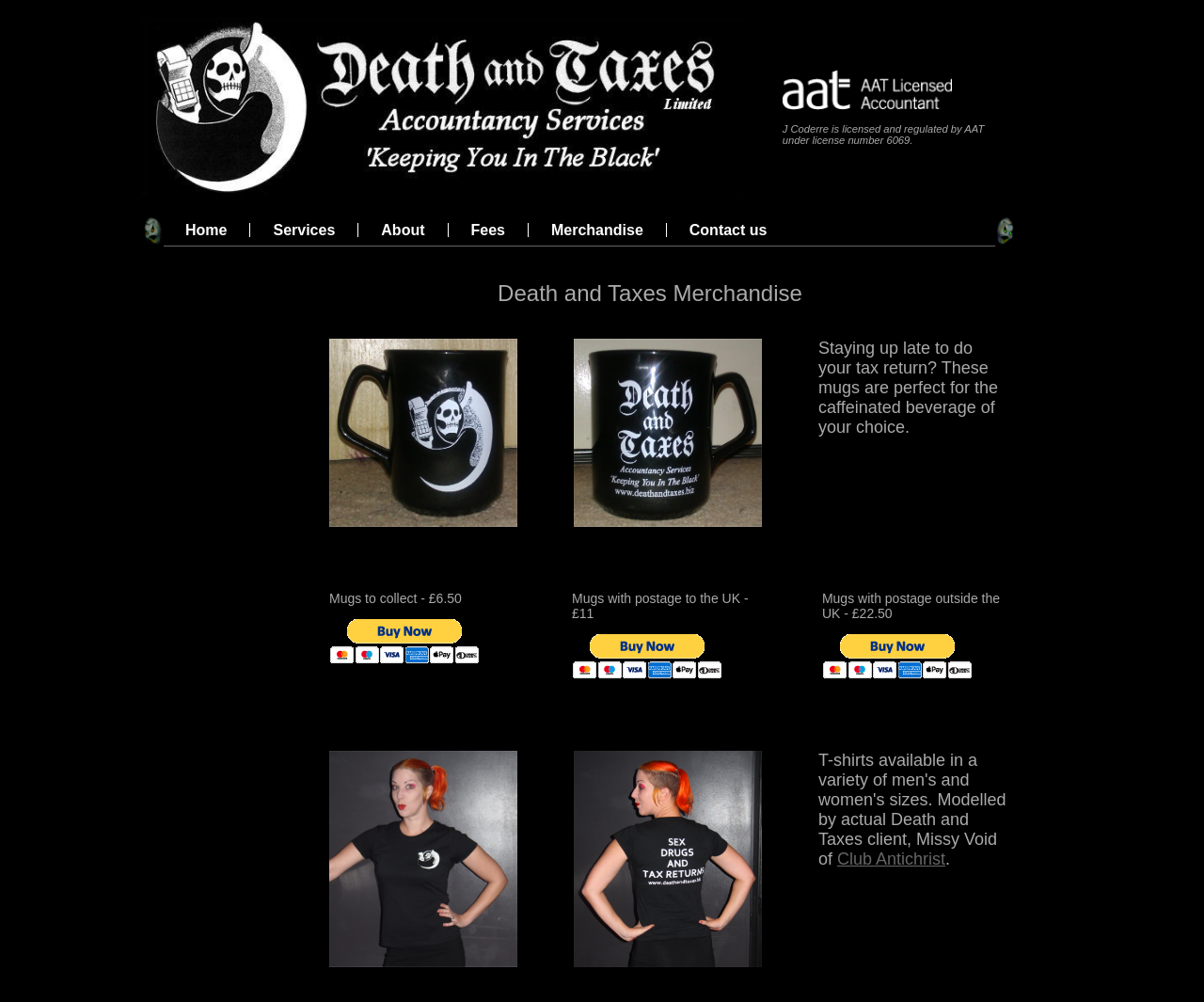Please provide the bounding box coordinates for the element that needs to be clicked to perform the following instruction: "Visit Club Antichrist". The coordinates should be given as four float numbers between 0 and 1, i.e., [left, top, right, bottom].

[0.695, 0.848, 0.785, 0.866]